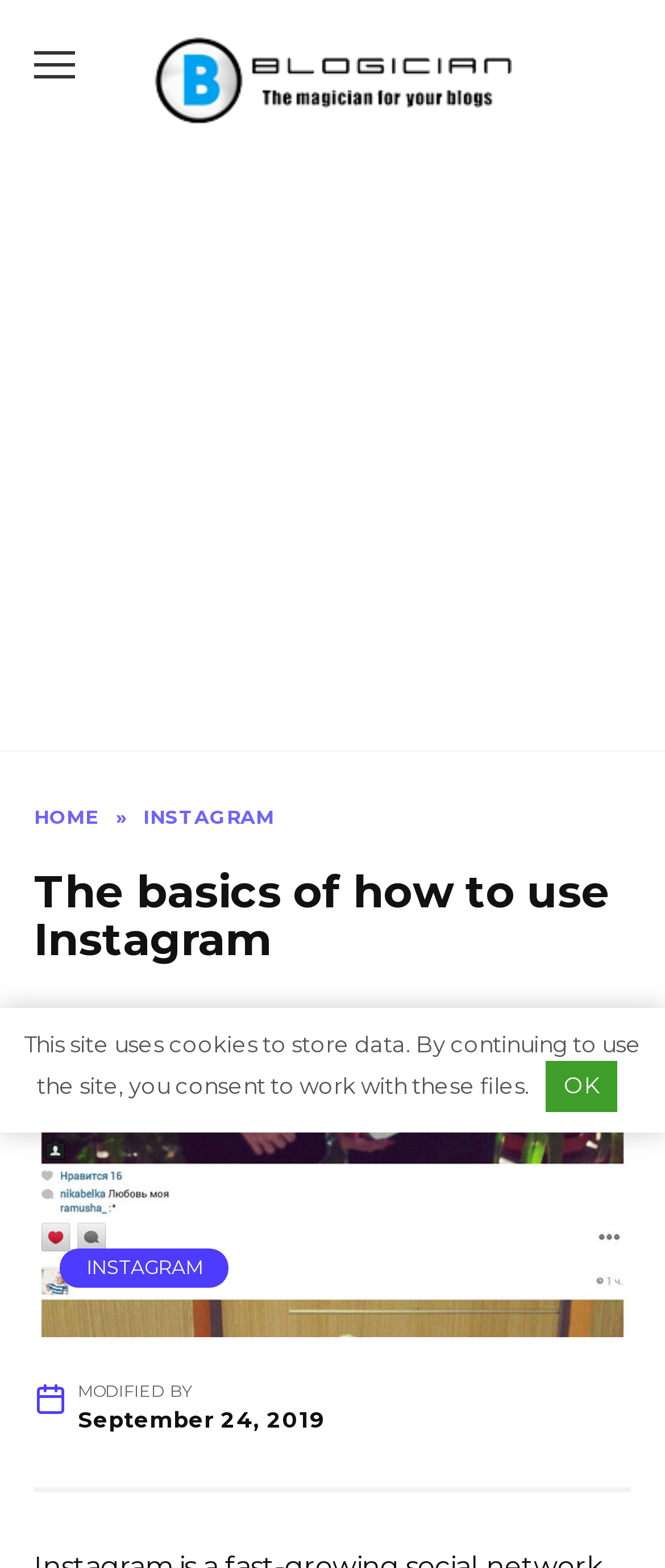Determine the bounding box for the described HTML element: "OK". Ensure the coordinates are four float numbers between 0 and 1 in the format [left, top, right, bottom].

[0.821, 0.677, 0.928, 0.709]